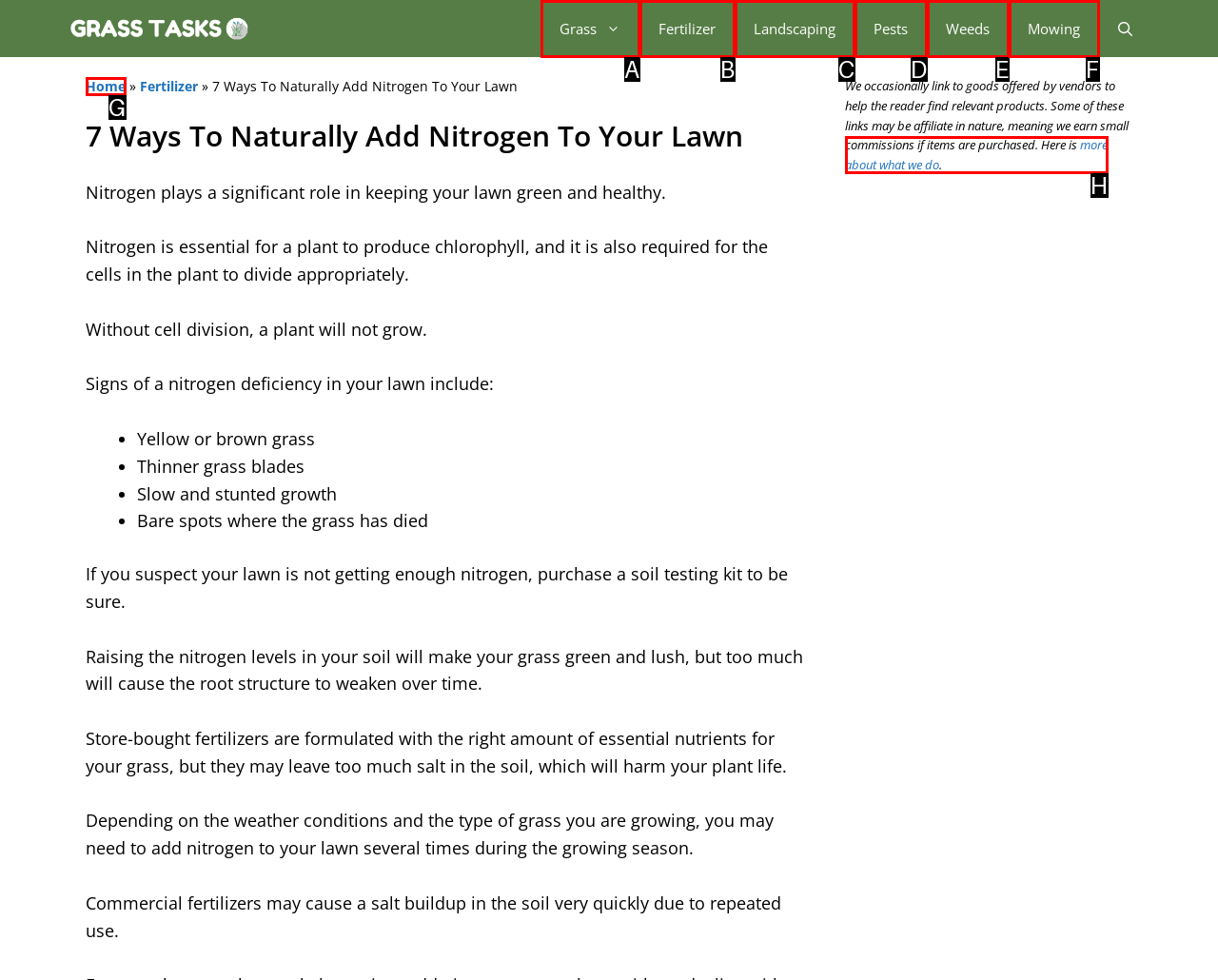Determine which HTML element fits the description: Mowing. Answer with the letter corresponding to the correct choice.

F